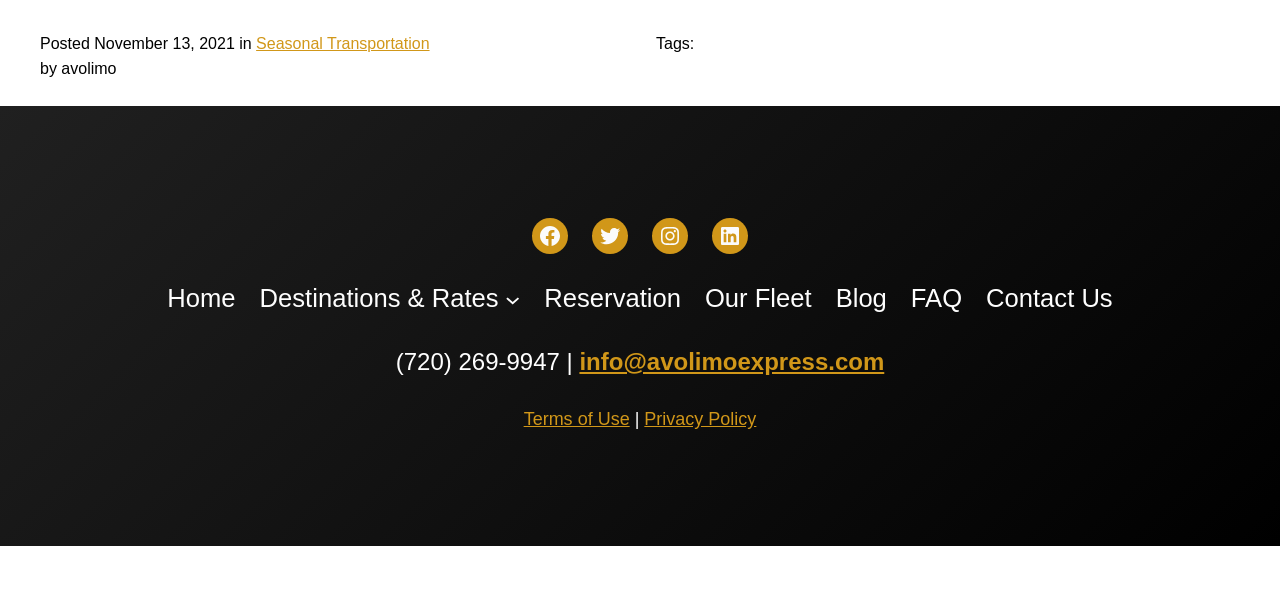Refer to the screenshot and give an in-depth answer to this question: What is the phone number provided?

I found the phone number by looking at the static text element '(720) 269-9947 |' which has a bounding box coordinate of [0.309, 0.59, 0.453, 0.636].